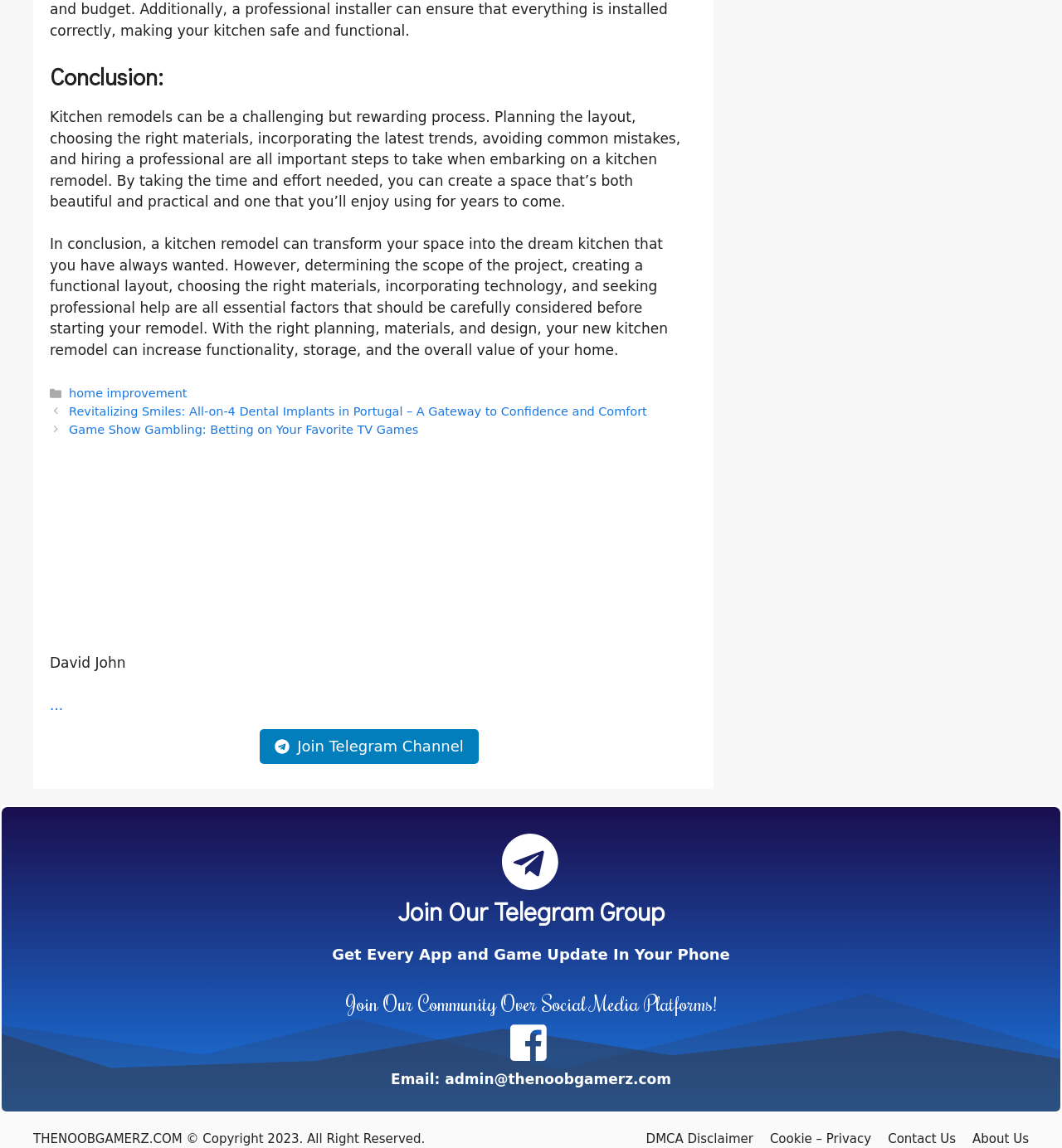Indicate the bounding box coordinates of the element that must be clicked to execute the instruction: "View the DMCA Disclaimer". The coordinates should be given as four float numbers between 0 and 1, i.e., [left, top, right, bottom].

[0.608, 0.986, 0.709, 0.999]